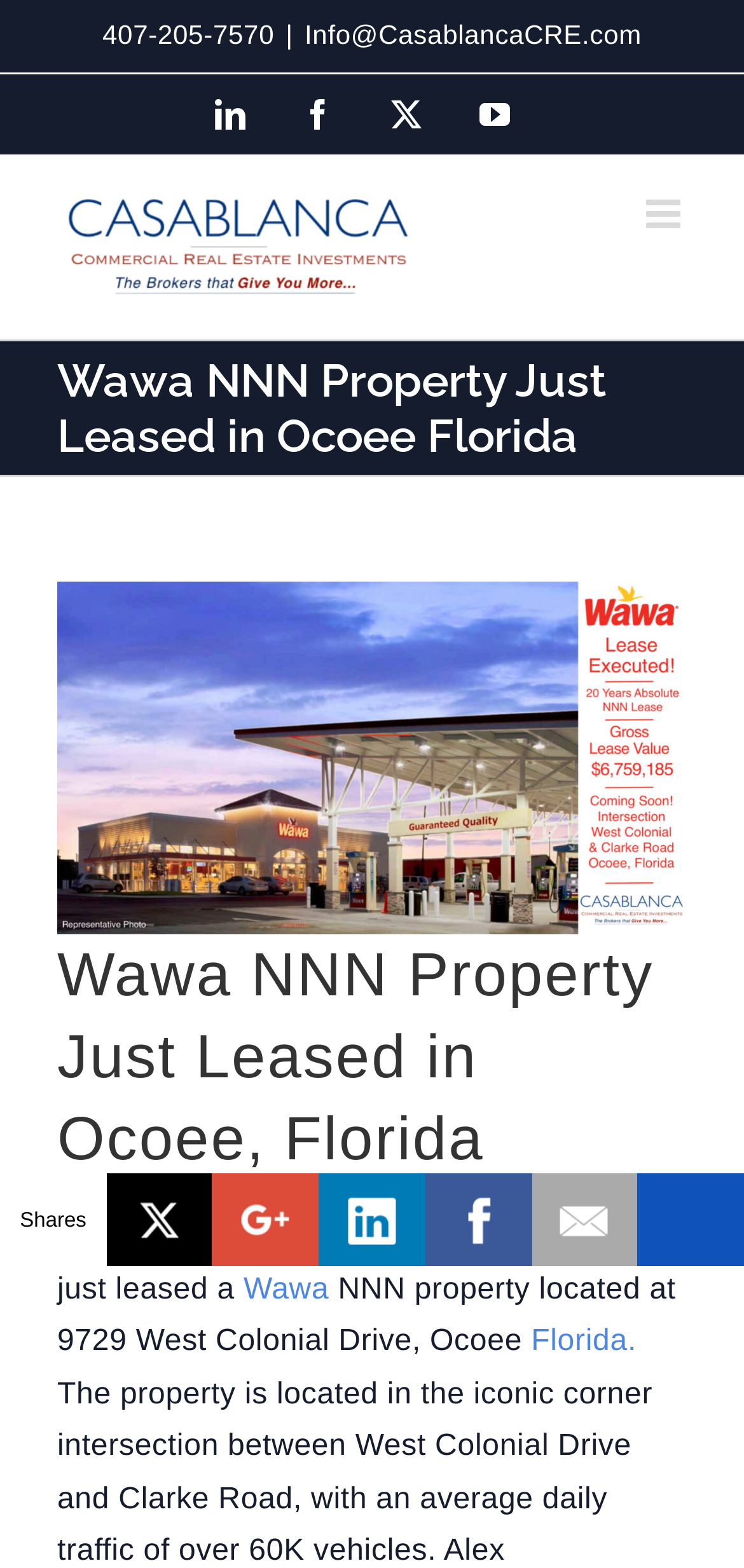Provide the bounding box coordinates of the UI element that matches the description: "Support Team".

None